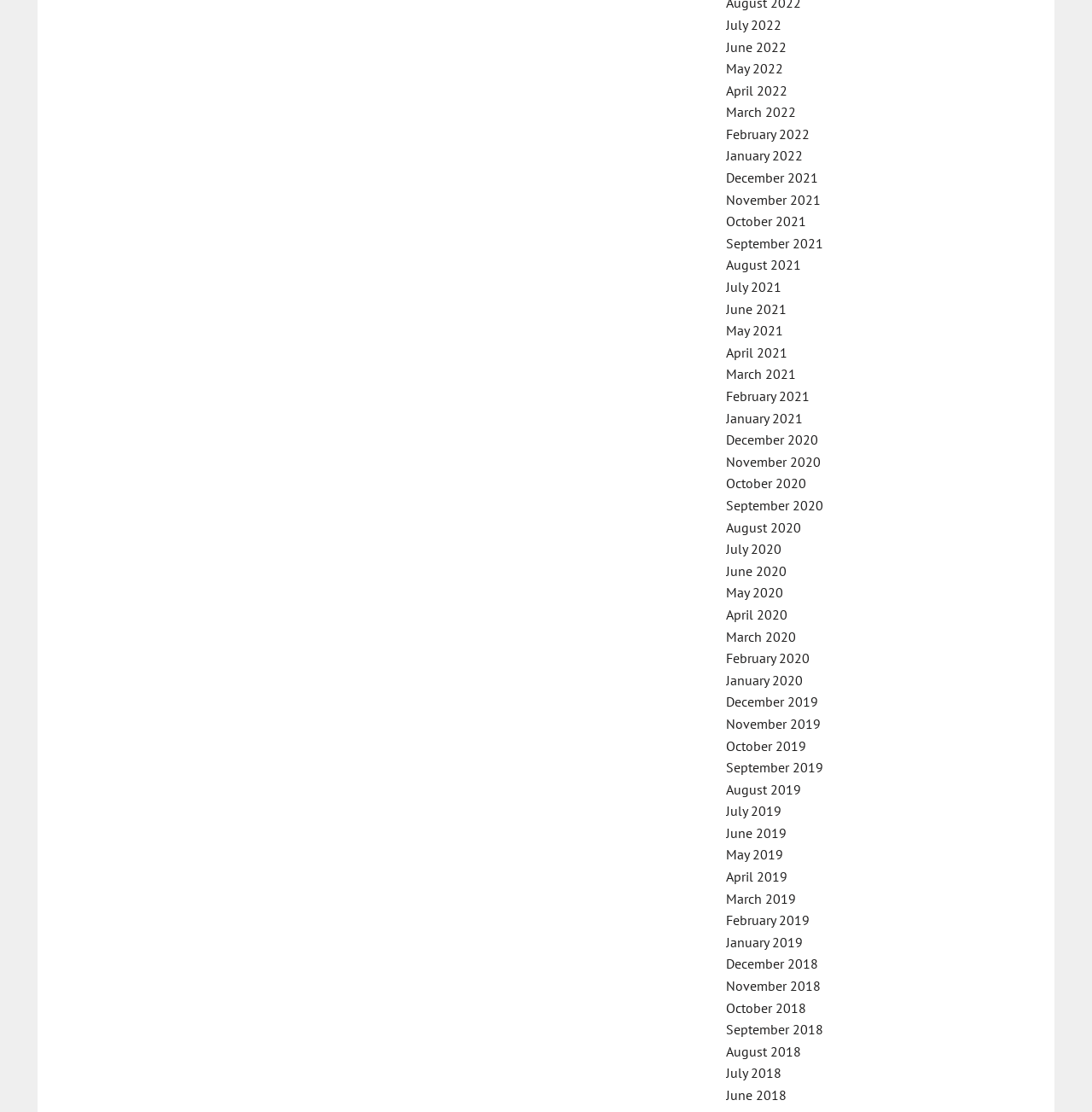How many months are listed in 2021?
Using the visual information, reply with a single word or short phrase.

12